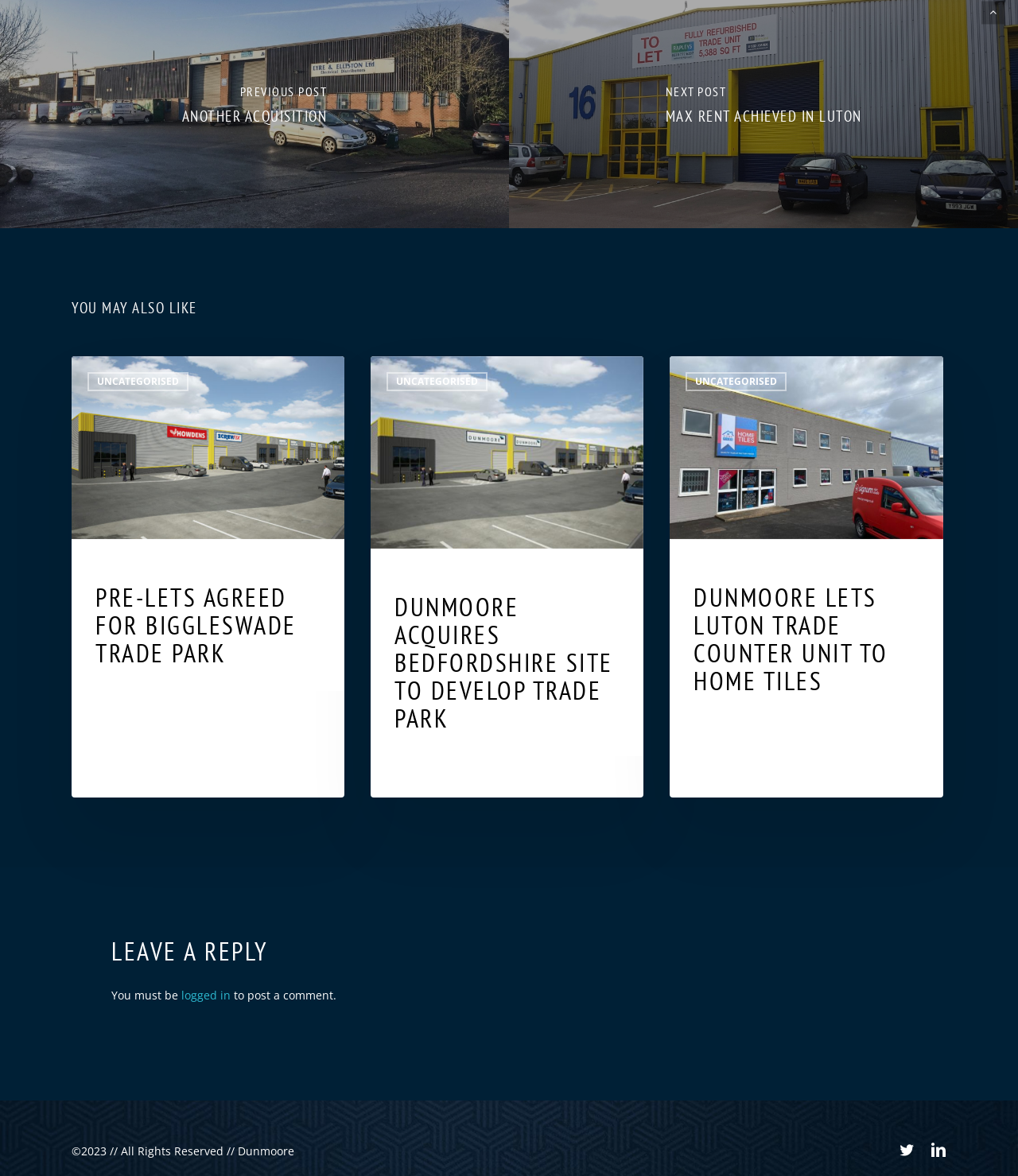Please find the bounding box coordinates of the element that needs to be clicked to perform the following instruction: "Click on the 'DUNMOORE LETS LUTON TRADE COUNTER UNIT TO HOME TILES' link". The bounding box coordinates should be four float numbers between 0 and 1, represented as [left, top, right, bottom].

[0.658, 0.303, 0.926, 0.678]